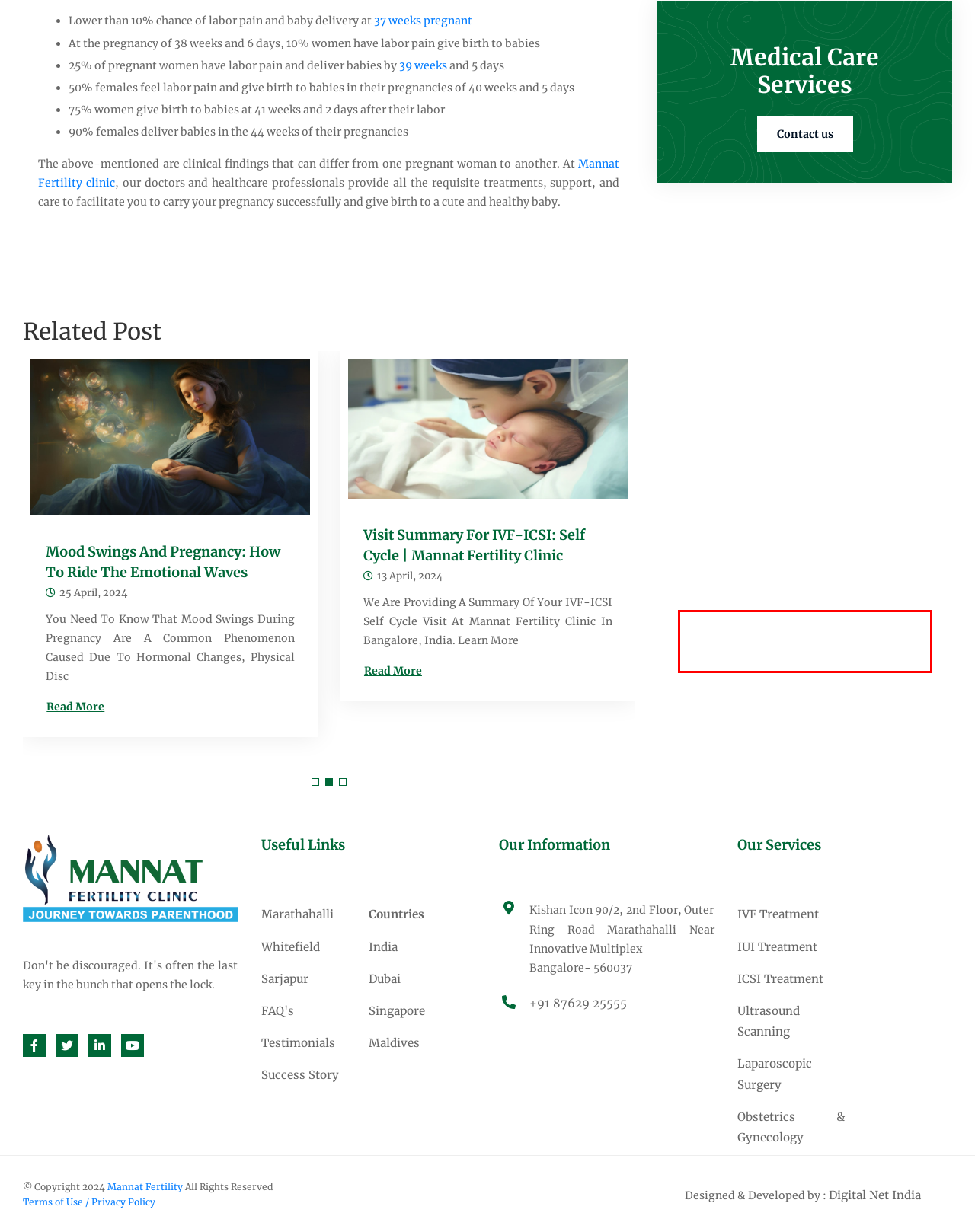Review the webpage screenshot provided, and perform OCR to extract the text from the red bounding box.

You Need To Know That Male Fertility Poses Major Challenges To You And Your Partner As A Couple Aspiring For Parenthood.